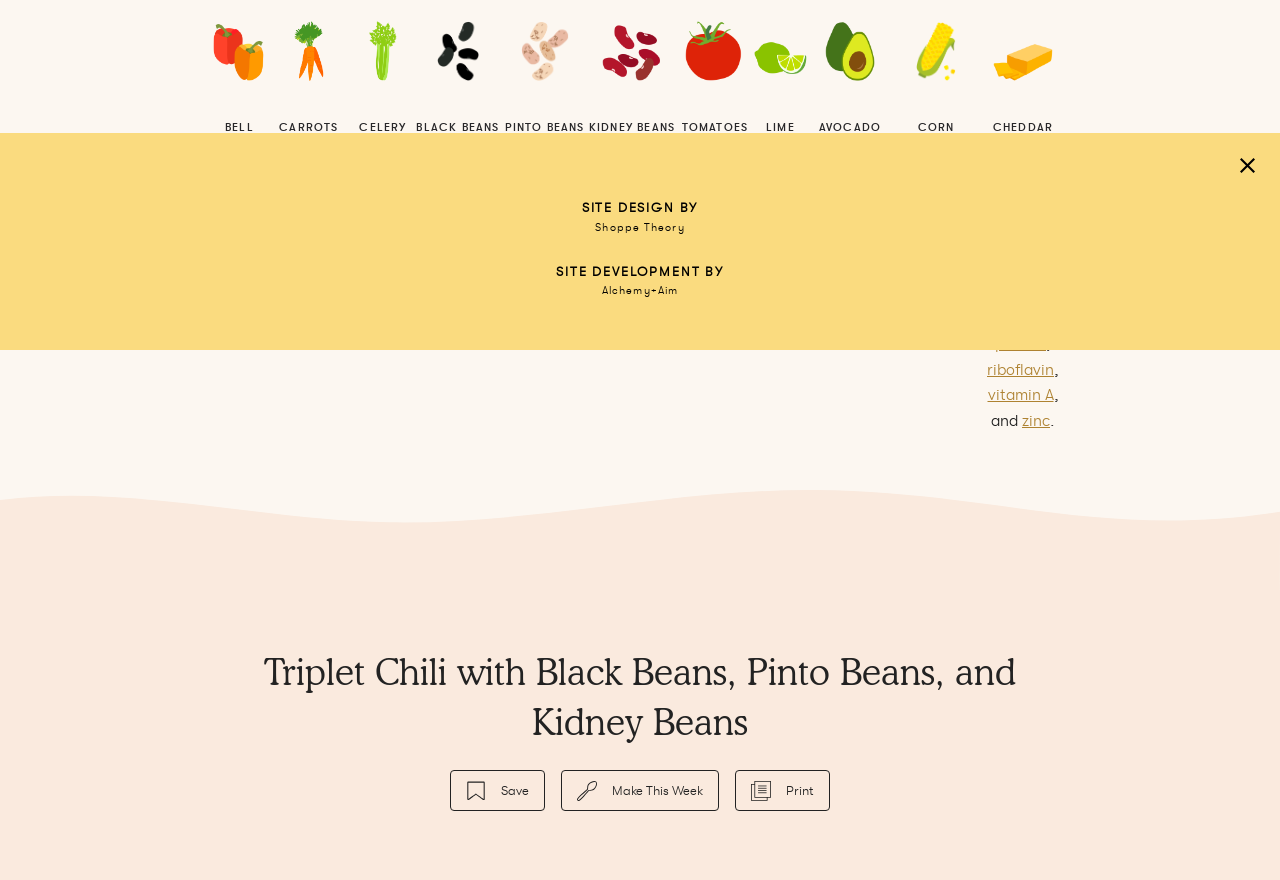Highlight the bounding box coordinates of the element that should be clicked to carry out the following instruction: "Learn about CELERY". The coordinates must be given as four float numbers ranging from 0 to 1, i.e., [left, top, right, bottom].

[0.281, 0.138, 0.318, 0.153]